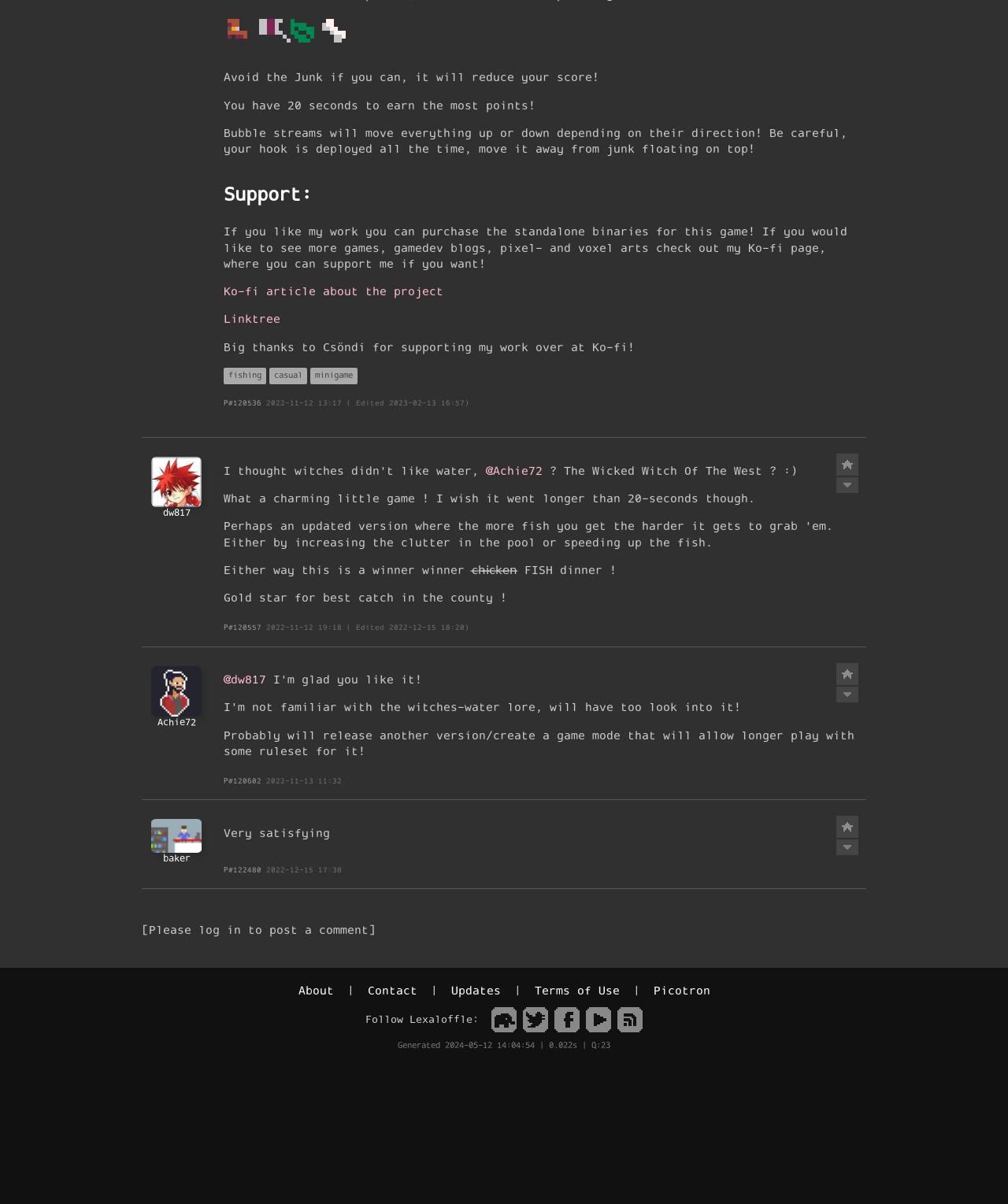Specify the bounding box coordinates of the element's area that should be clicked to execute the given instruction: "Follow Lexaloffle". The coordinates should be four float numbers between 0 and 1, i.e., [left, top, right, bottom].

[0.488, 0.837, 0.512, 0.857]